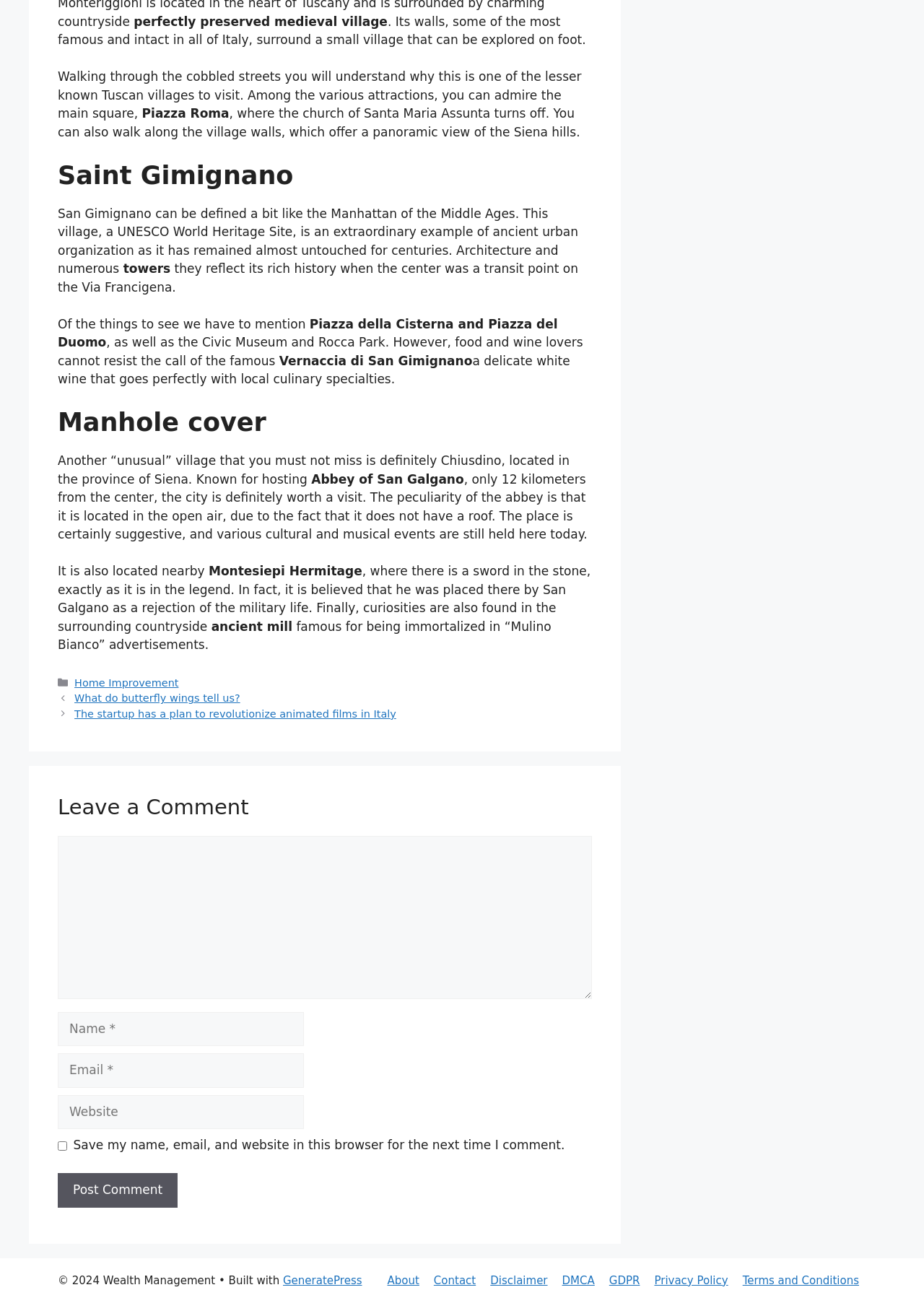Using the element description provided, determine the bounding box coordinates in the format (top-left x, top-left y, bottom-right x, bottom-right y). Ensure that all values are floating point numbers between 0 and 1. Element description: parent_node: Comment name="email" placeholder="Email *"

[0.062, 0.809, 0.329, 0.835]